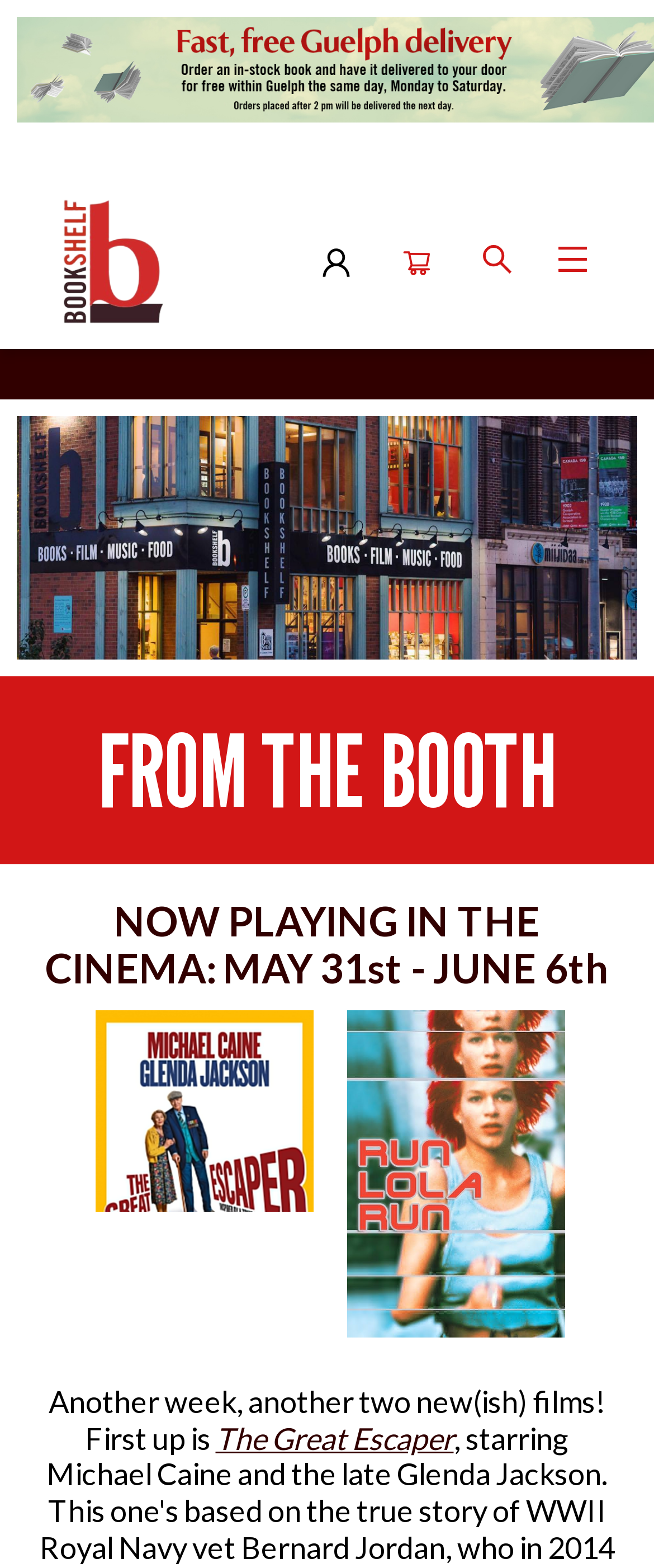What is currently playing in the cinema?
Please provide a comprehensive answer to the question based on the webpage screenshot.

The heading 'NOW PLAYING IN THE CINEMA: MAY 31st - JUNE 6th' indicates that there are two new films currently playing in the cinema, which are mentioned in the text below the heading.